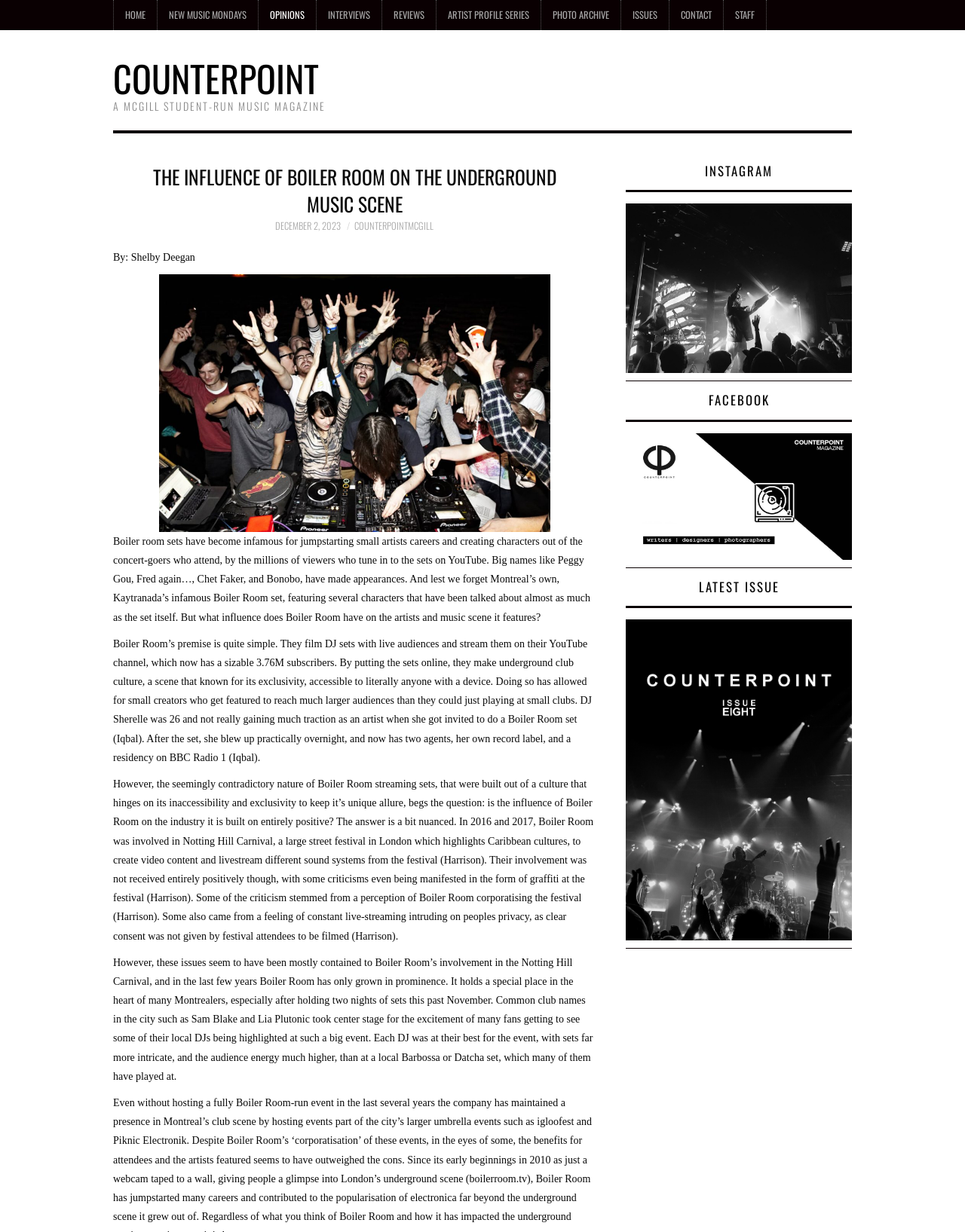Craft a detailed narrative of the webpage's structure and content.

This webpage is an article from Counterpoint, a McGill student-run music magazine. At the top, there is a navigation menu with 10 links, including "HOME", "NEW MUSIC MONDAYS", "OPINIONS", and others, which are evenly spaced and take up the entire width of the page.

Below the navigation menu, there is a header section with the title "THE INFLUENCE OF BOILER ROOM ON THE UNDERGROUND MUSIC SCENE" in a larger font size. The title is centered and takes up about half of the page's width. To the right of the title, there is a link to the date "DECEMBER 2, 2023", and a link to the author's name "COUNTERPOINTMCGILL".

Below the header section, there is an author byline "By: Shelby Deegan" and a figure, which is likely an image related to the article. The article's main content starts below the figure, with a series of paragraphs discussing the influence of Boiler Room on the underground music scene. The text is divided into four paragraphs, each discussing a different aspect of Boiler Room's impact on the music industry.

To the right of the main content, there is a sidebar with several links to social media platforms, including Instagram, Facebook, and a link to the latest issue of the magazine. The sidebar takes up about a quarter of the page's width and is separated from the main content by a small gap.

Overall, the webpage has a clean and organized layout, with a clear hierarchy of information and a focus on the main article content.